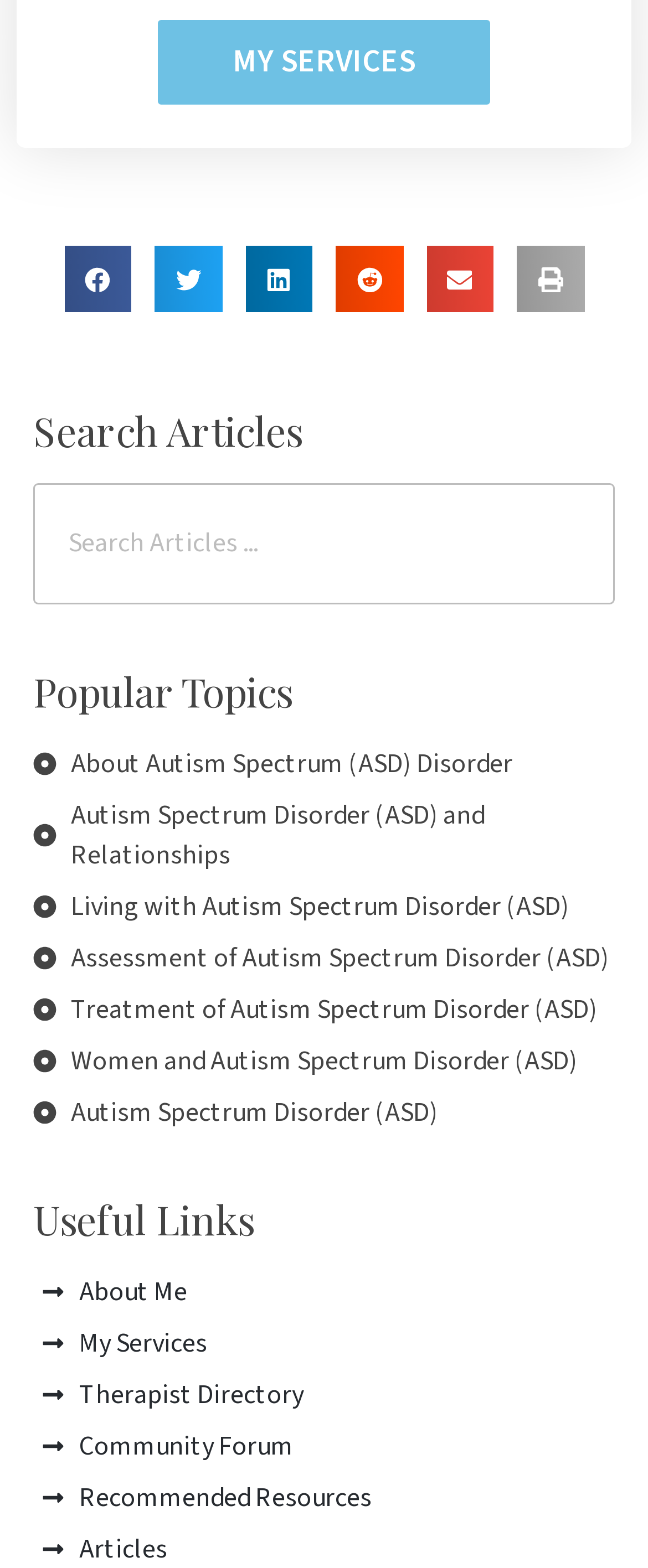Respond to the question below with a concise word or phrase:
How many types of services are mentioned?

1